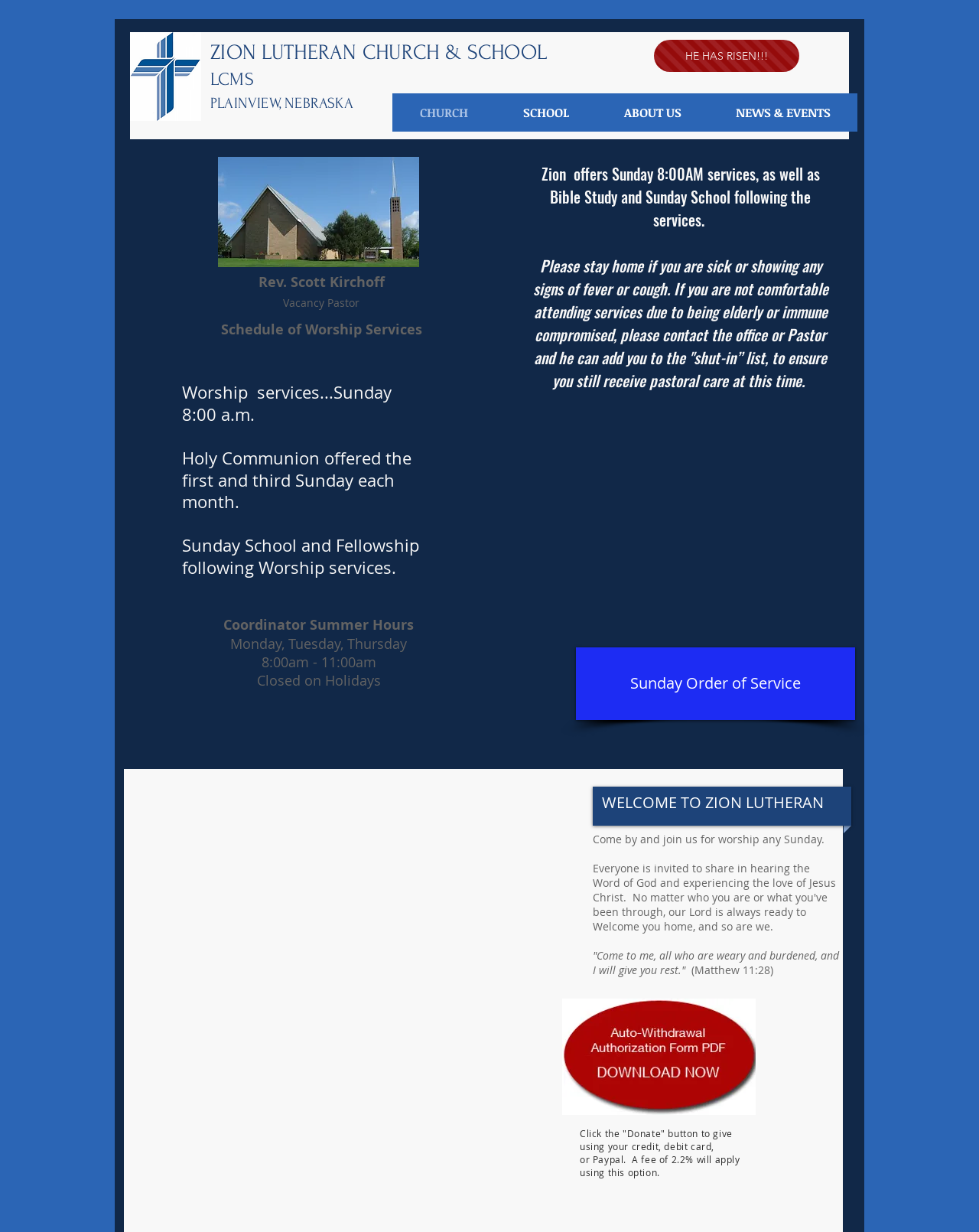Detail the features and information presented on the webpage.

The webpage is about Zion Lutheran Church & School, located in Plainview, Nebraska. At the top, there is a prominent link "HE HAS RISEN!!!" and a heading that displays the church's name and location. Below this, there is a navigation menu with links to "CHURCH", "SCHOOL", "ABOUT US", and "NEWS & EVENTS".

On the left side of the page, there is a section dedicated to the church's pastor, Rev. Scott Kirchoff, and a vacancy pastor. Below this, there is a schedule of worship services, including Sunday services at 8:00 a.m. and Holy Communion offered on the first and third Sundays of each month.

To the right of the schedule, there is a lengthy paragraph providing information about the church's services, including a request to stay home if sick or showing signs of fever or cough, and an option to receive pastoral care for those who are elderly or immune-compromised.

Further down the page, there is a section about the coordinator's summer hours and a link to the Sunday Order of Service. Below this, there is a welcome message to Zion Lutheran, followed by an invitation to join the church for worship on Sundays.

The page also features a quote from Matthew 11:28, "Come to me, all who are weary and burdened, and I will give you rest." Additionally, there is a section about donating to the church, with a link to an auto-withdrawal form and an image of a "Donate" button.